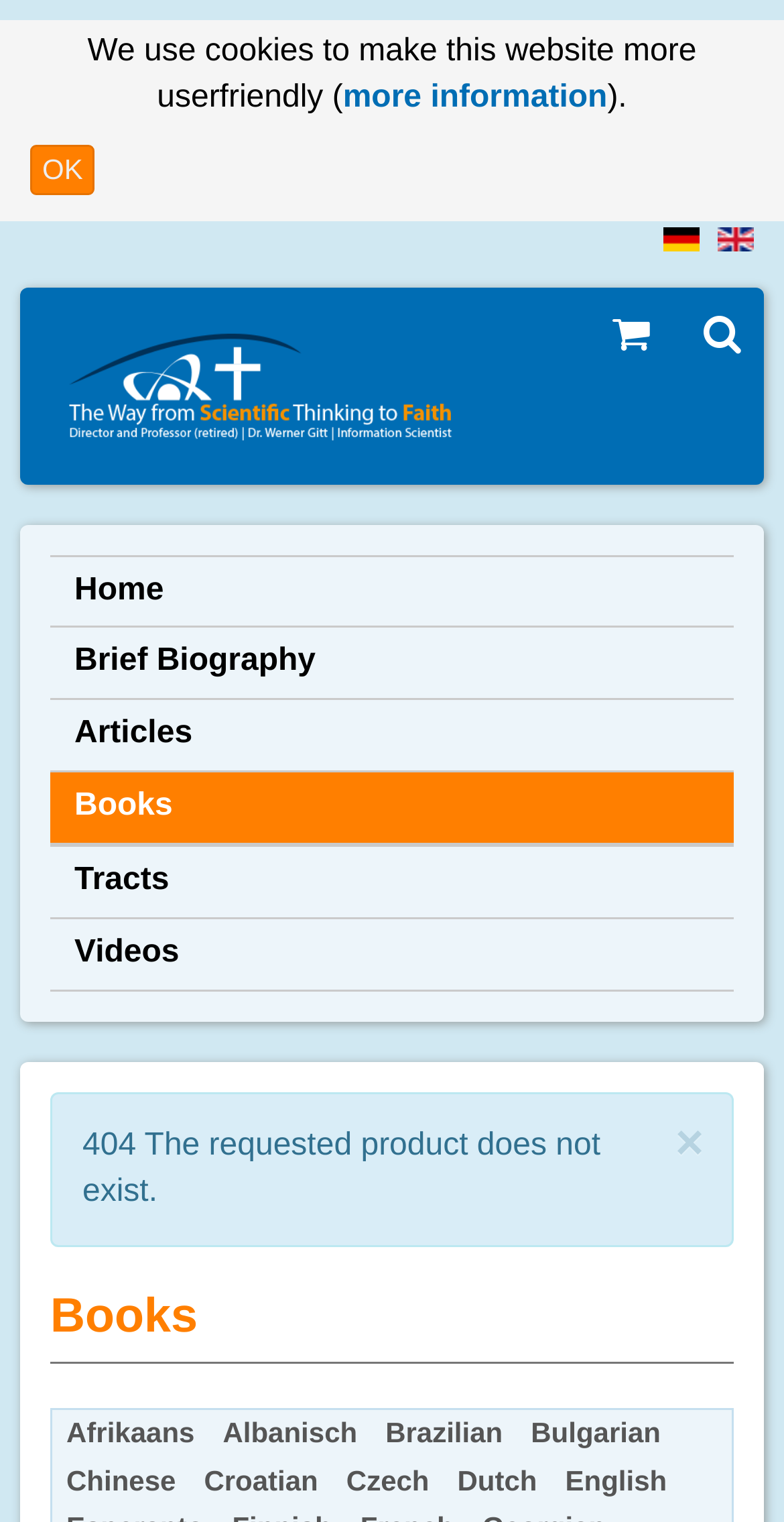Indicate the bounding box coordinates of the element that must be clicked to execute the instruction: "view Books". The coordinates should be given as four float numbers between 0 and 1, i.e., [left, top, right, bottom].

[0.064, 0.506, 0.936, 0.555]